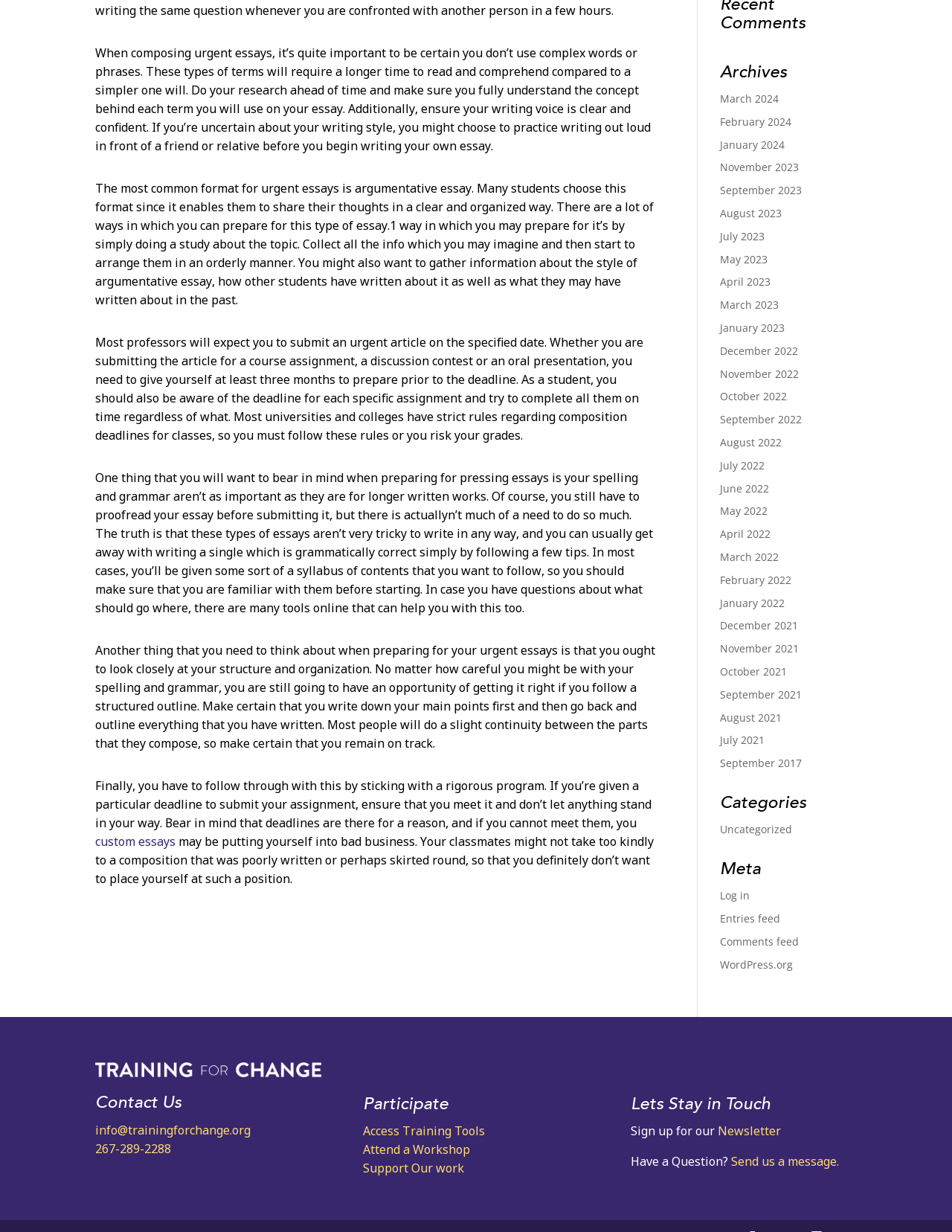Determine the bounding box for the described HTML element: "info@trainingforchange.org". Ensure the coordinates are four float numbers between 0 and 1 in the format [left, top, right, bottom].

[0.1, 0.91, 0.263, 0.924]